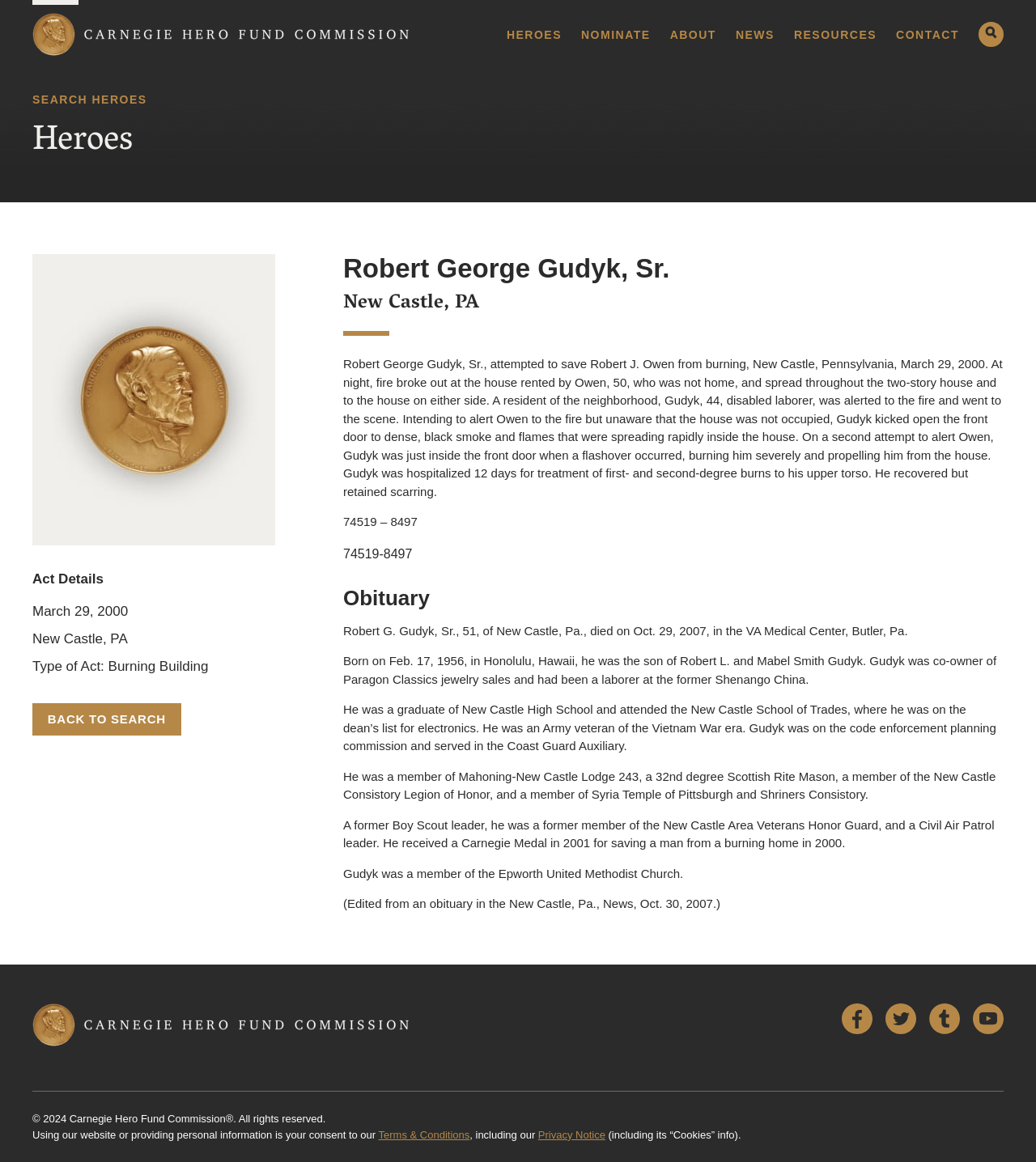Using the webpage screenshot, find the UI element described by Privacy Notice. Provide the bounding box coordinates in the format (top-left x, top-left y, bottom-right x, bottom-right y), ensuring all values are floating point numbers between 0 and 1.

[0.519, 0.971, 0.584, 0.982]